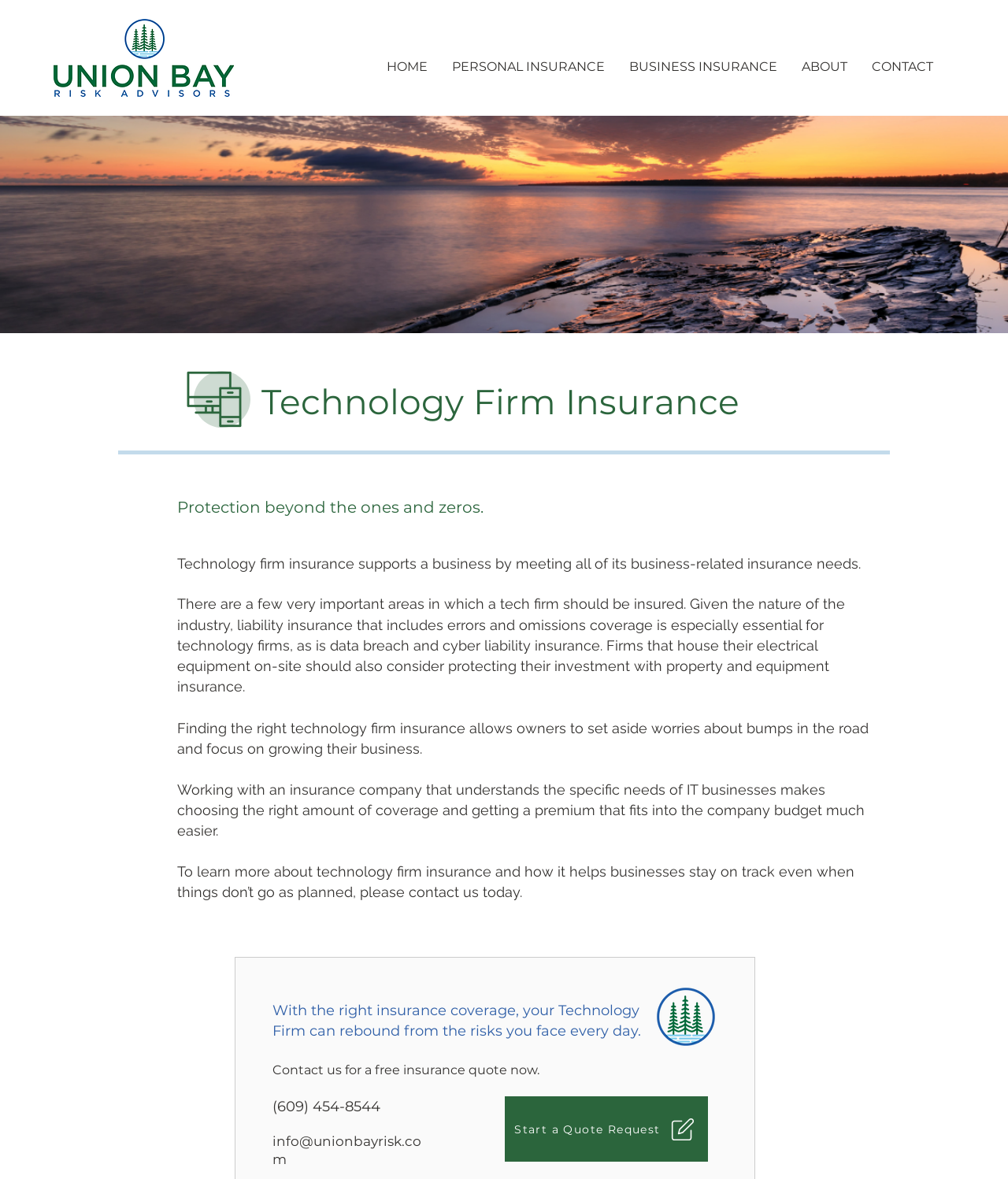Answer the question below in one word or phrase:
What is the purpose of liability insurance for technology firms?

Errors and omissions coverage